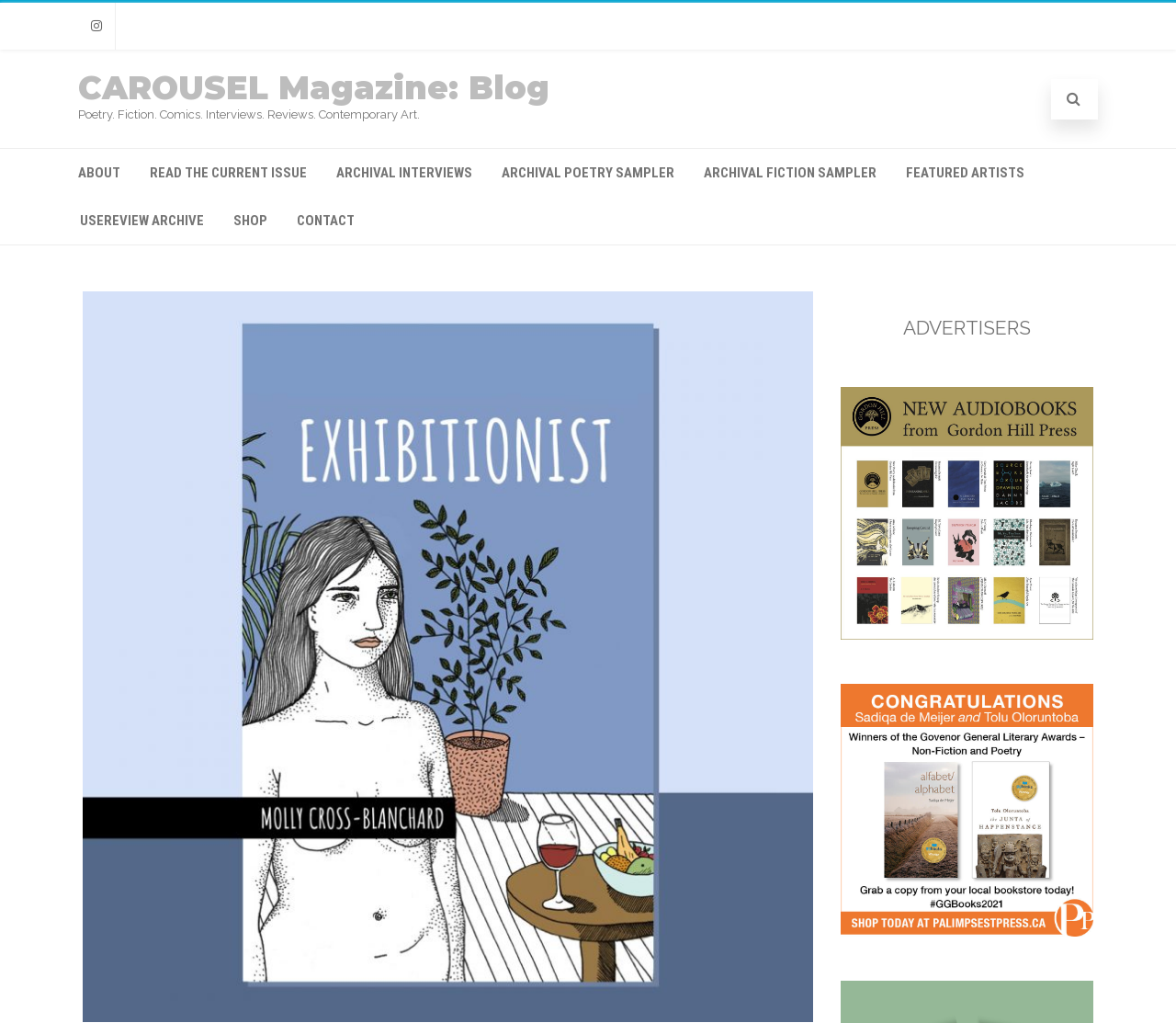What is the purpose of the link with the Instagram icon?
Analyze the image and deliver a detailed answer to the question.

I found the answer by looking at the link element with the OCR text '' which is an Instagram icon. This link is likely to be a link to the magazine's Instagram page.